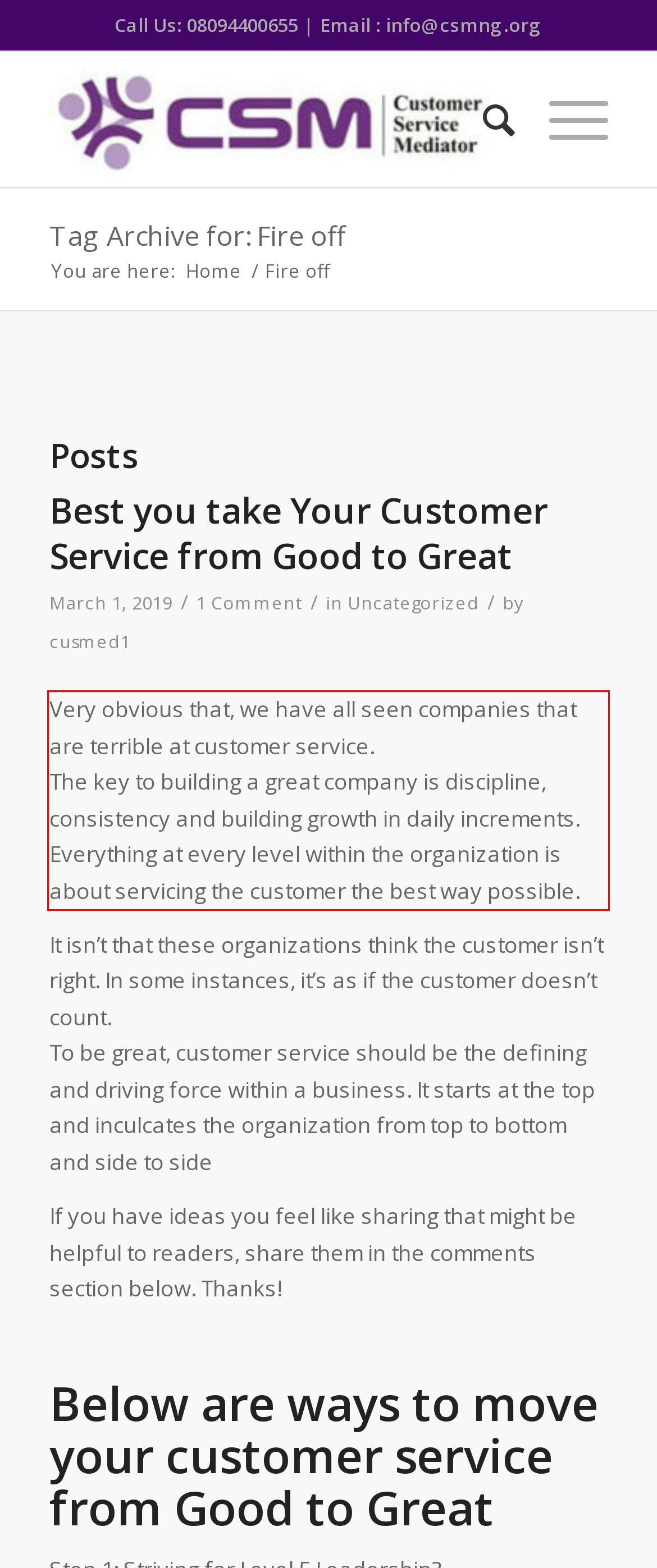Your task is to recognize and extract the text content from the UI element enclosed in the red bounding box on the webpage screenshot.

Very obvious that, we have all seen companies that are terrible at customer service. The key to building a great company is discipline, consistency and building growth in daily increments. Everything at every level within the organization is about servicing the customer the best way possible.